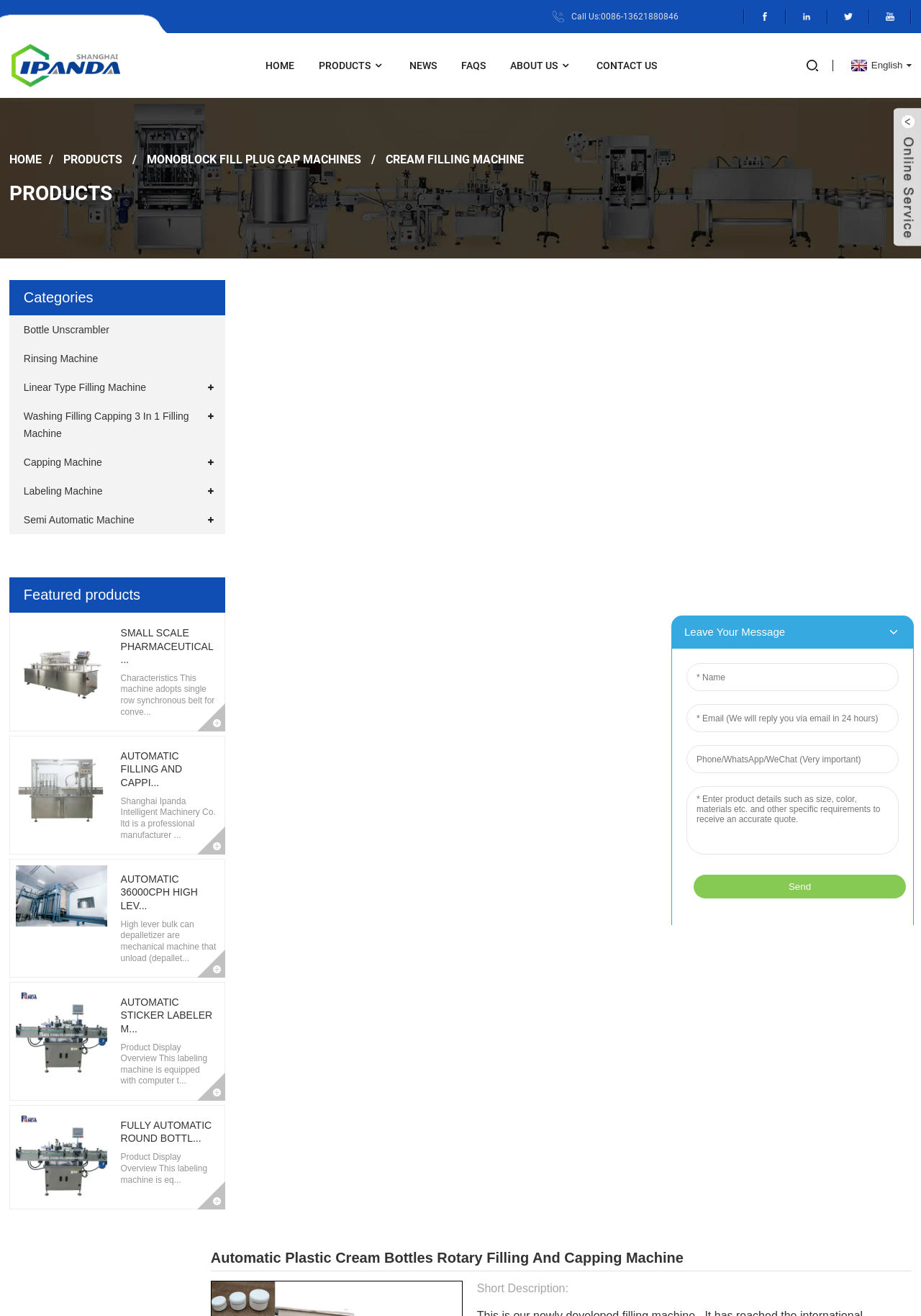Please specify the bounding box coordinates of the clickable region to carry out the following instruction: "Click the Facebook link". The coordinates should be four float numbers between 0 and 1, in the format [left, top, right, bottom].

[0.808, 0.007, 0.852, 0.018]